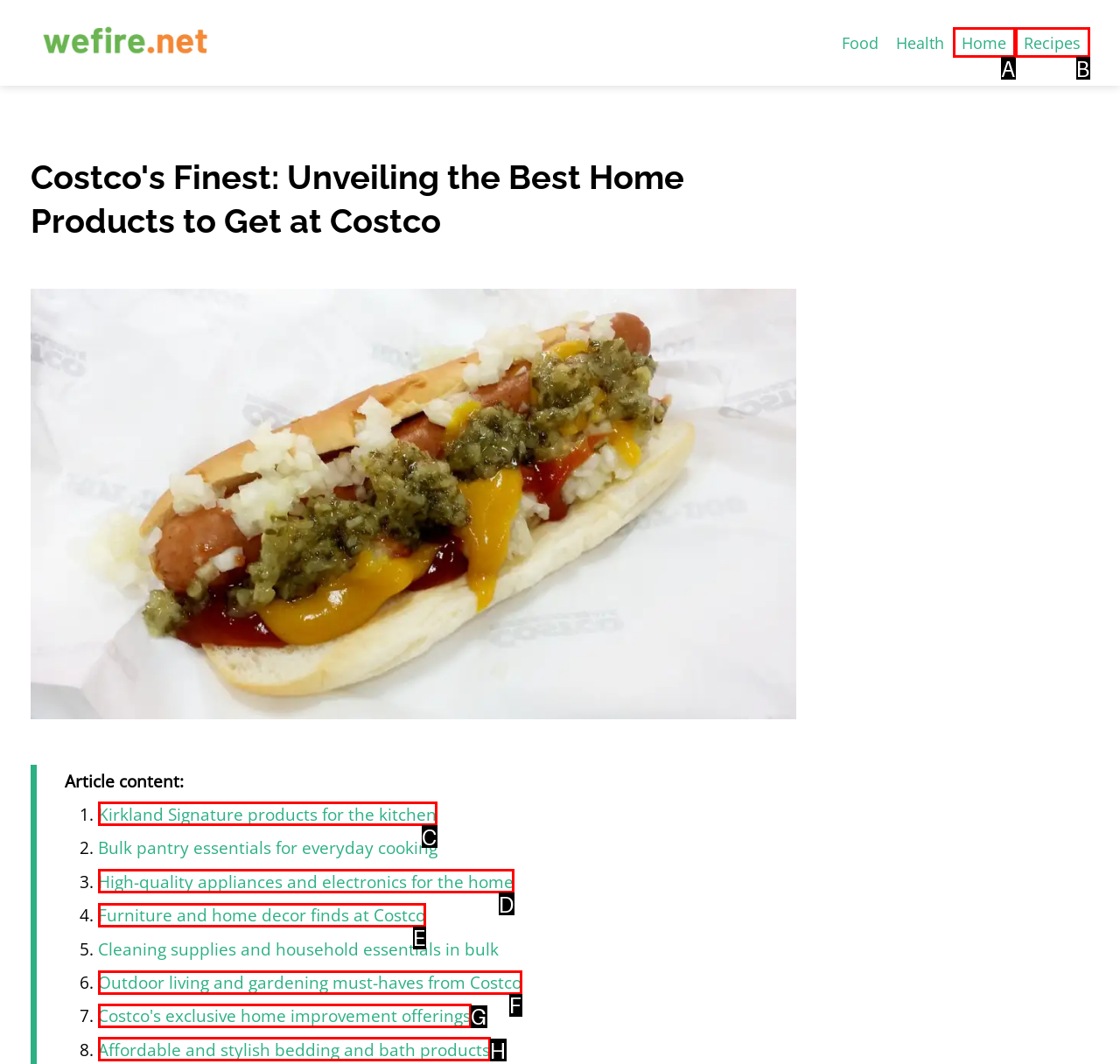Based on the element description: Costco's exclusive home improvement offerings, choose the HTML element that matches best. Provide the letter of your selected option.

G